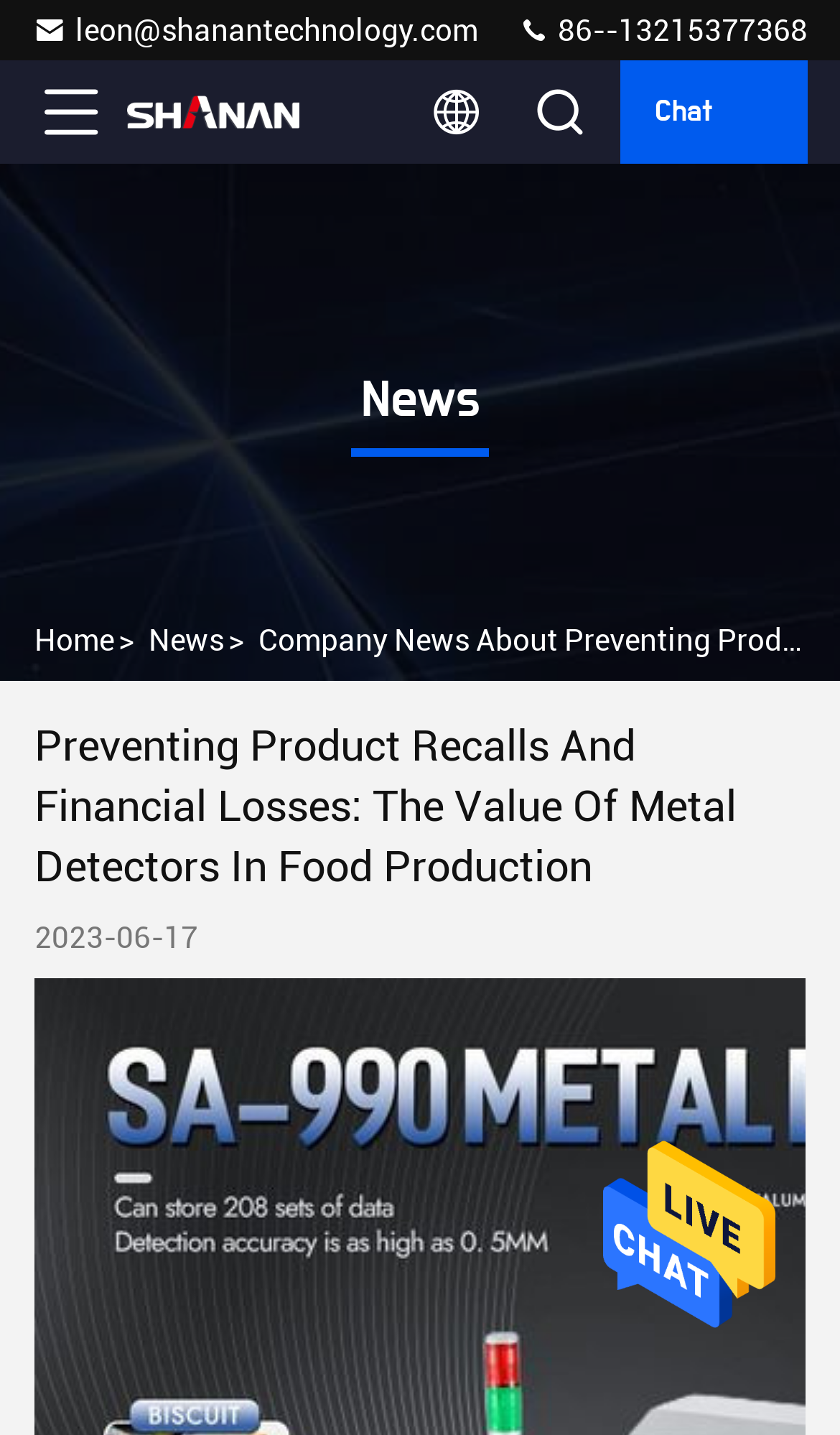Generate a detailed explanation of the webpage's features and information.

The webpage is about China GUANGDONG SHANAN TECHNOLOGY CO.,LTD's latest company news, specifically an article titled "Preventing Product Recalls and Financial Losses: The Value of Metal Detectors in Food Production". 

At the top right corner, there is a "Send Message" link accompanied by an image, and below it, there are two links for contacting the company, one for email and one for phone number. To the left of these links, there is a company logo image and a link to the company's name. 

On the top left side, there is a "Chat" link. Below it, there are three links: "Home", "News", and a ">" symbol, which might be a navigation menu. 

The main content of the webpage is the news article, which has a heading that spans almost the entire width of the page. Below the heading, there is a publication date "2023-06-17".